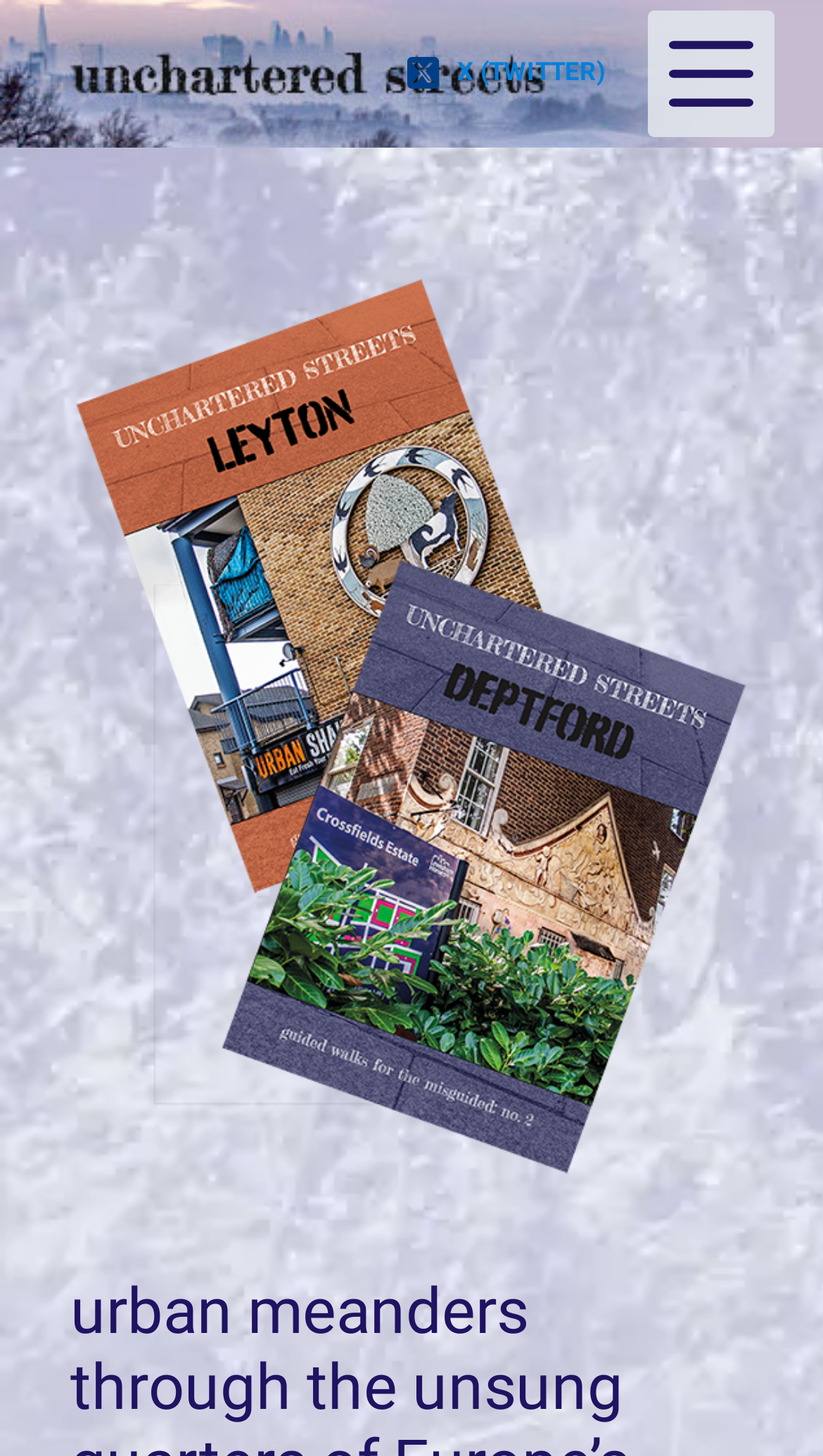Extract the bounding box for the UI element that matches this description: "X (Twitter)".

[0.495, 0.036, 0.735, 0.065]